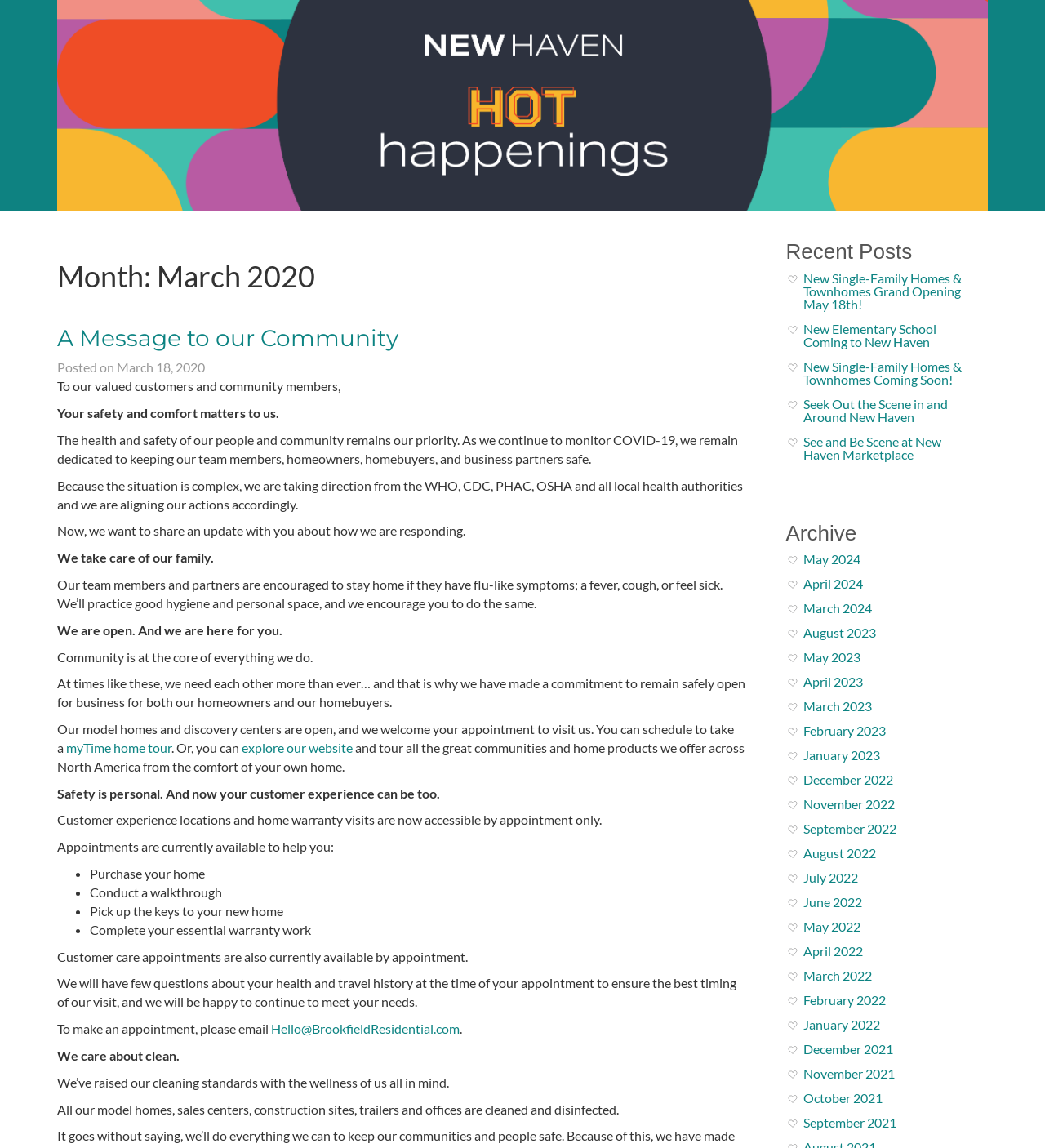Identify the title of the webpage and provide its text content.

New Haven Community Blog